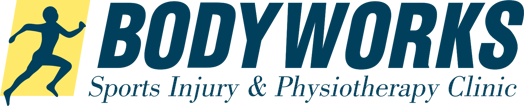What is the name of the clinic?
Using the visual information, reply with a single word or short phrase.

BODYWORKS